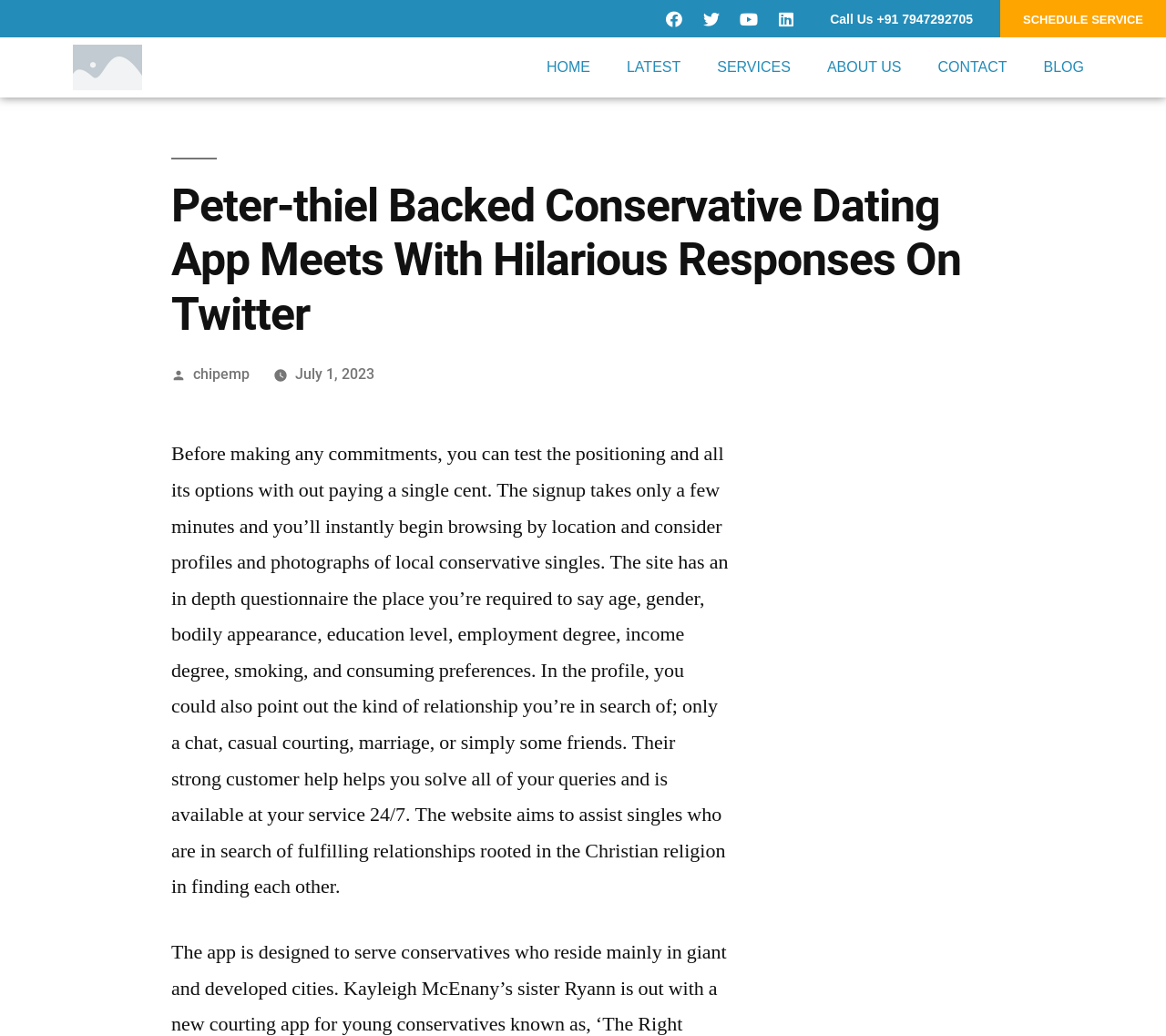What is the purpose of the website?
Refer to the image and give a detailed response to the question.

Based on the webpage content, it appears that the website is designed for conservative singles to find fulfilling relationships rooted in the Christian religion. The website allows users to sign up, browse profiles, and search for matches based on location and other preferences.